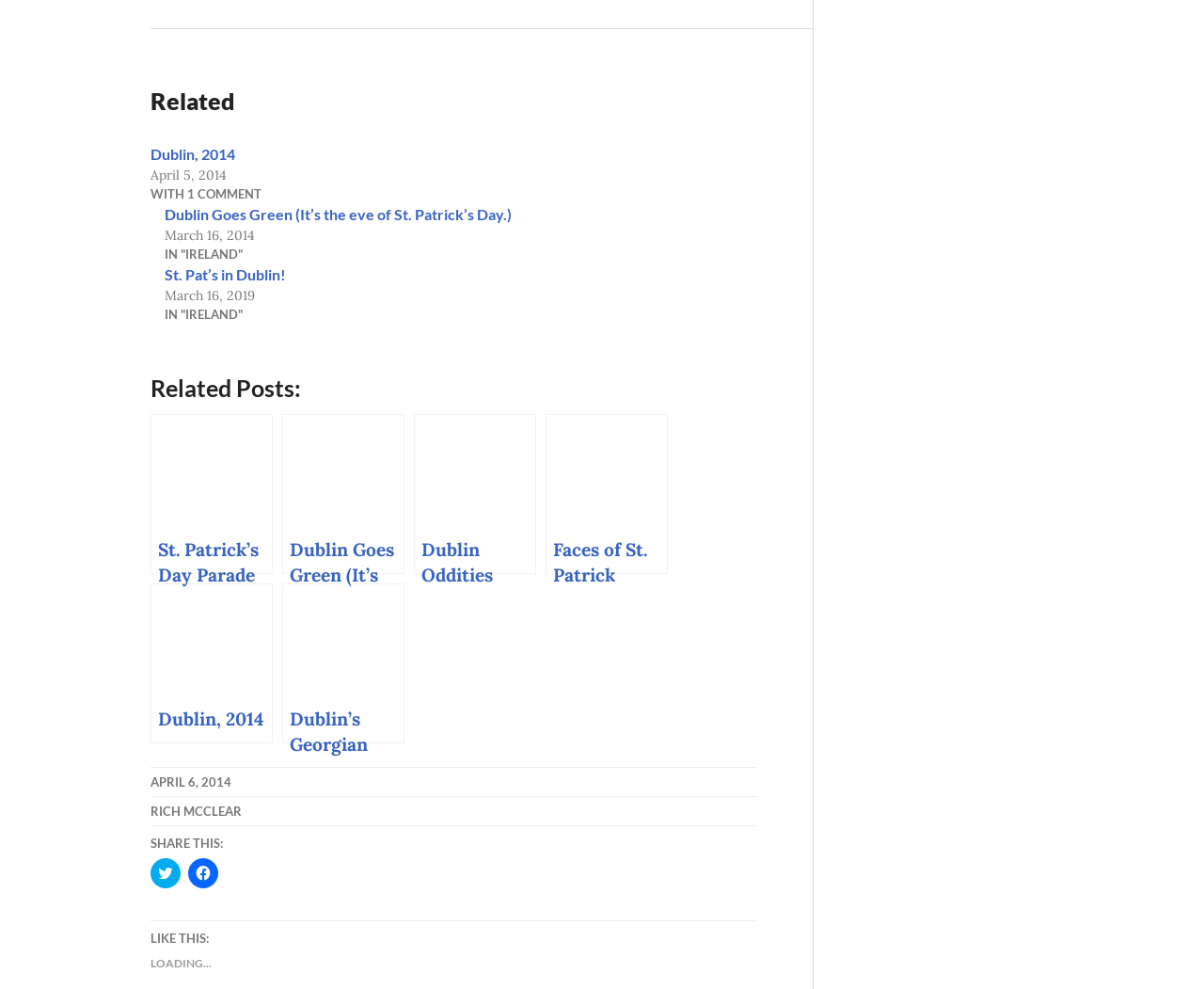What is the date of the first related post?
Please provide a single word or phrase as your answer based on the image.

April 5, 2014